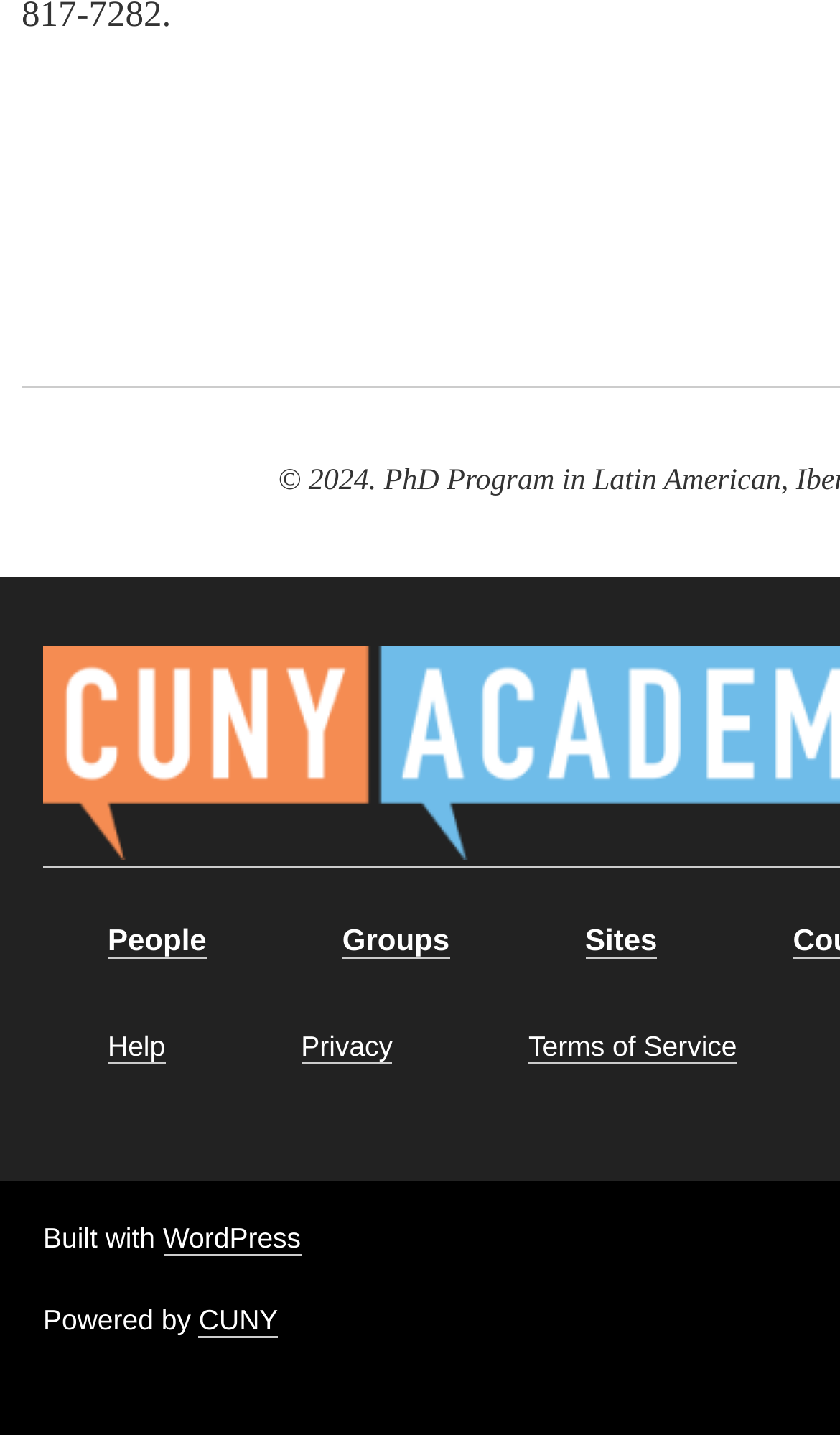Show the bounding box coordinates for the element that needs to be clicked to execute the following instruction: "Go to Sites". Provide the coordinates in the form of four float numbers between 0 and 1, i.e., [left, top, right, bottom].

[0.697, 0.643, 0.782, 0.668]